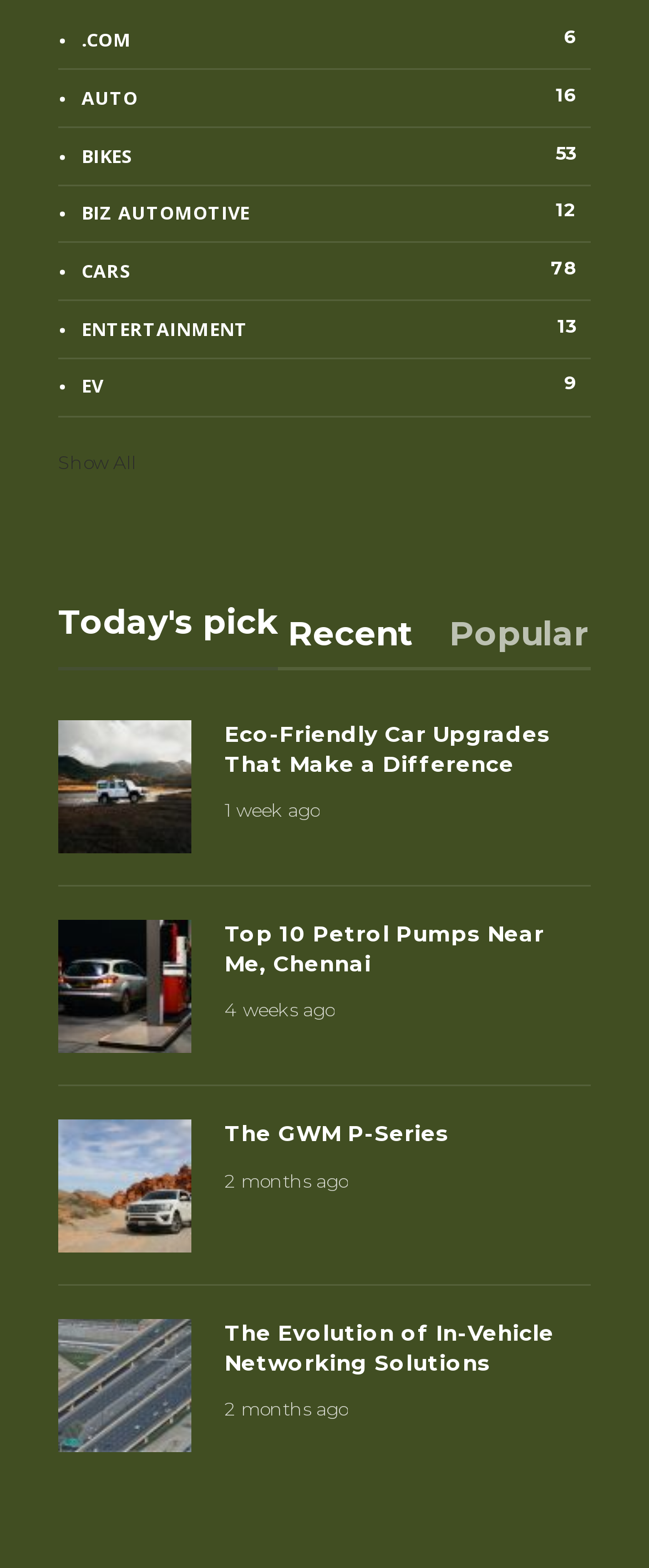Determine the bounding box coordinates for the area that needs to be clicked to fulfill this task: "Explore the 'The GWM P-Series' article". The coordinates must be given as four float numbers between 0 and 1, i.e., [left, top, right, bottom].

[0.346, 0.714, 0.91, 0.733]